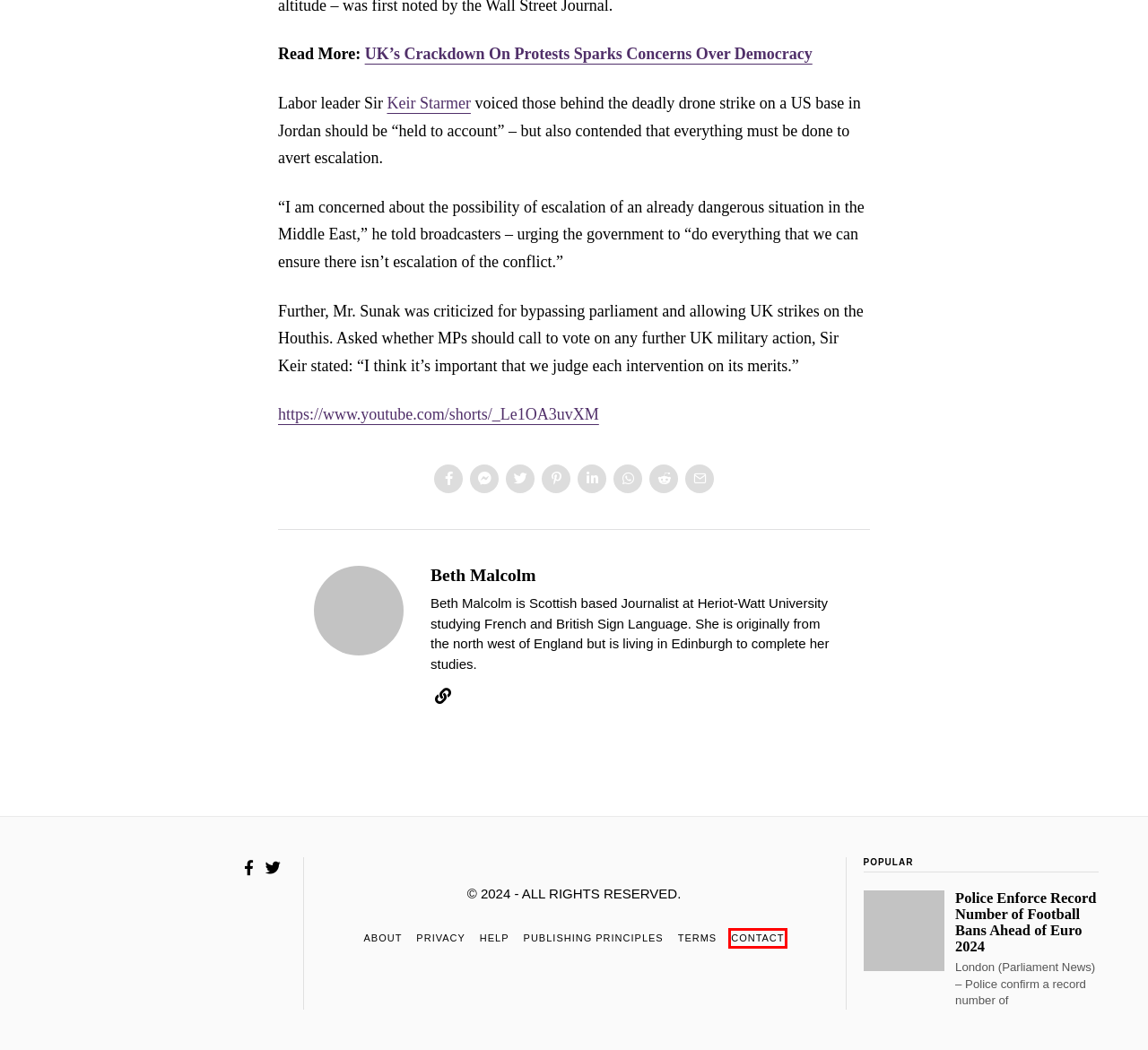You are given a screenshot of a webpage with a red rectangle bounding box. Choose the best webpage description that matches the new webpage after clicking the element in the bounding box. Here are the candidates:
A. World News | Parliament Politics Magazine
B. UK Parliament News | Parliament Politics Magazine
C. Contact | Parliament Politics Magazine
D. UK's Crackdown On Protests Sparks Concerns Over Democracy | Parliament Politics Magazine
E. About | Parliament Politics Magazine
F. Parliament Politics Magazine | Daily UK Politics News
G. Publishing Principles | Parliament Politics Magazine
H. Police Enforce Record Number of Football Bans Ahead of Euro 2024 | Parliament Politics Magazine

C